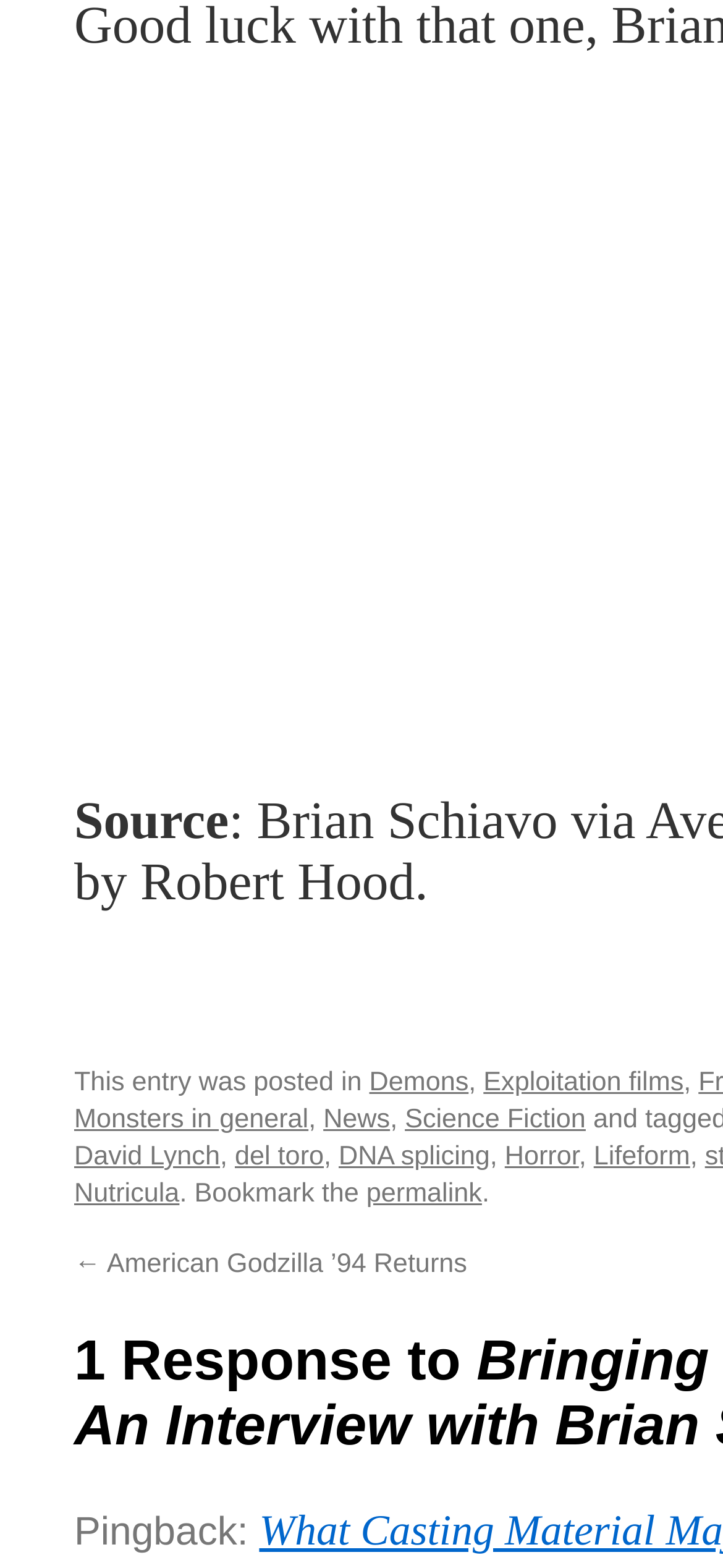Provide your answer in one word or a succinct phrase for the question: 
What is the purpose of the 'Pingback:' text?

To indicate a pingback